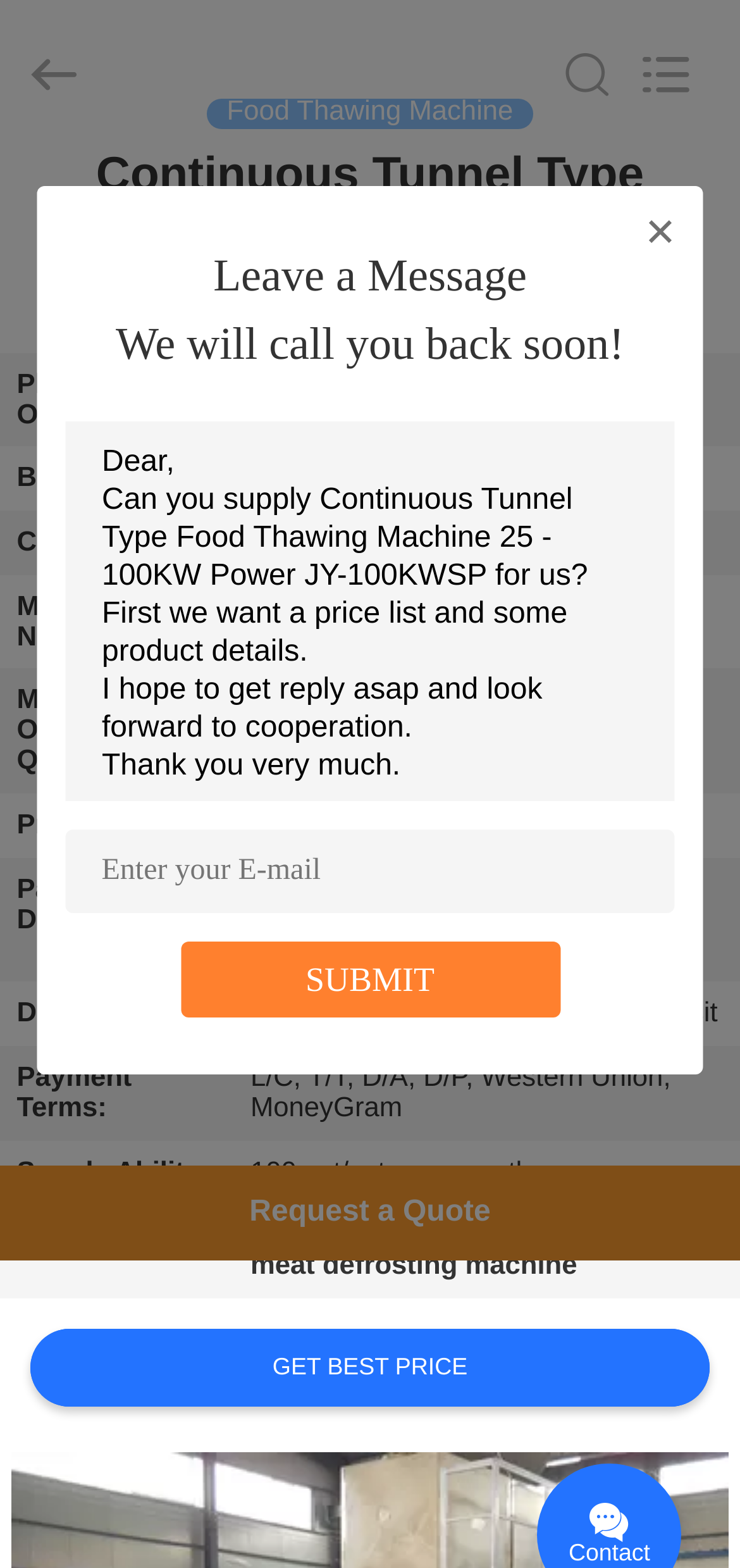Please respond to the question with a concise word or phrase:
What is the payment term for the machine?

L/C, T/T, D/A, D/P, Western Union, MoneyGram